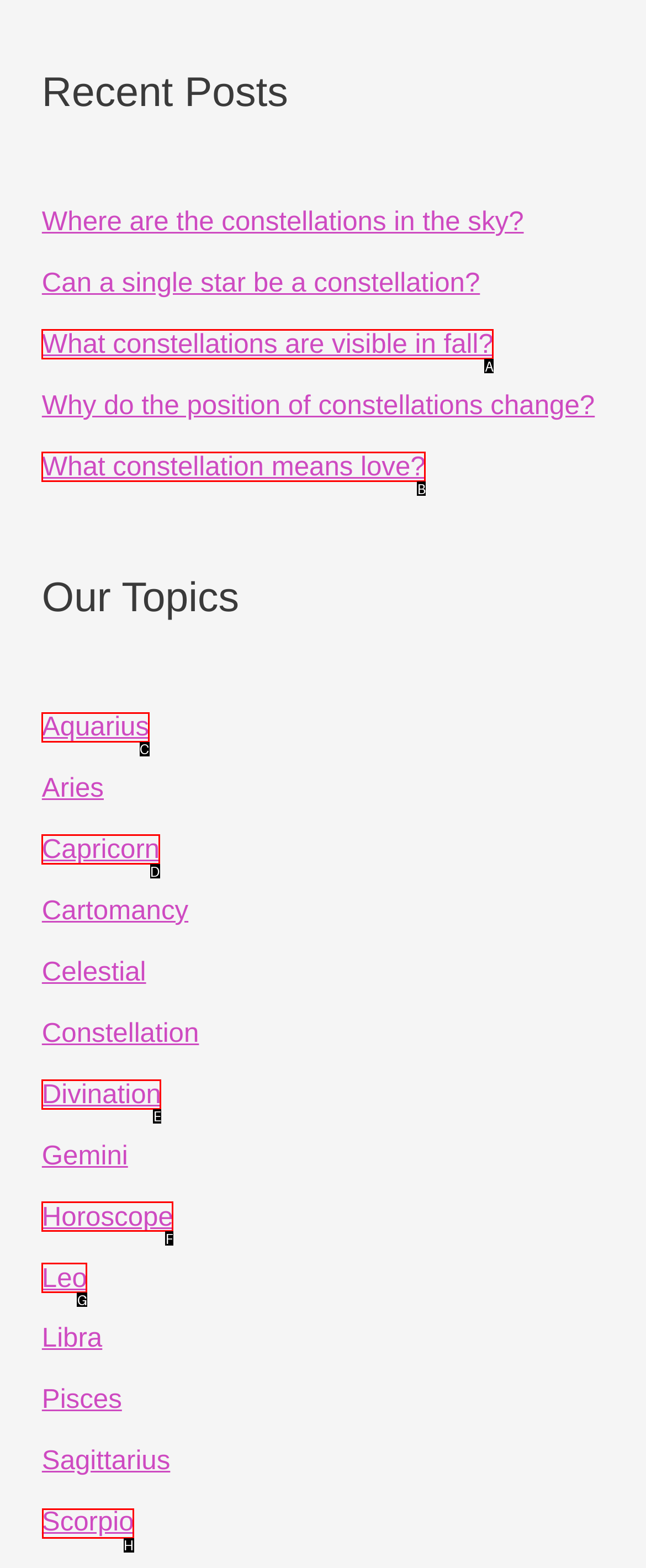Determine which UI element I need to click to achieve the following task: Learn about the constellation of Scorpio Provide your answer as the letter of the selected option.

H